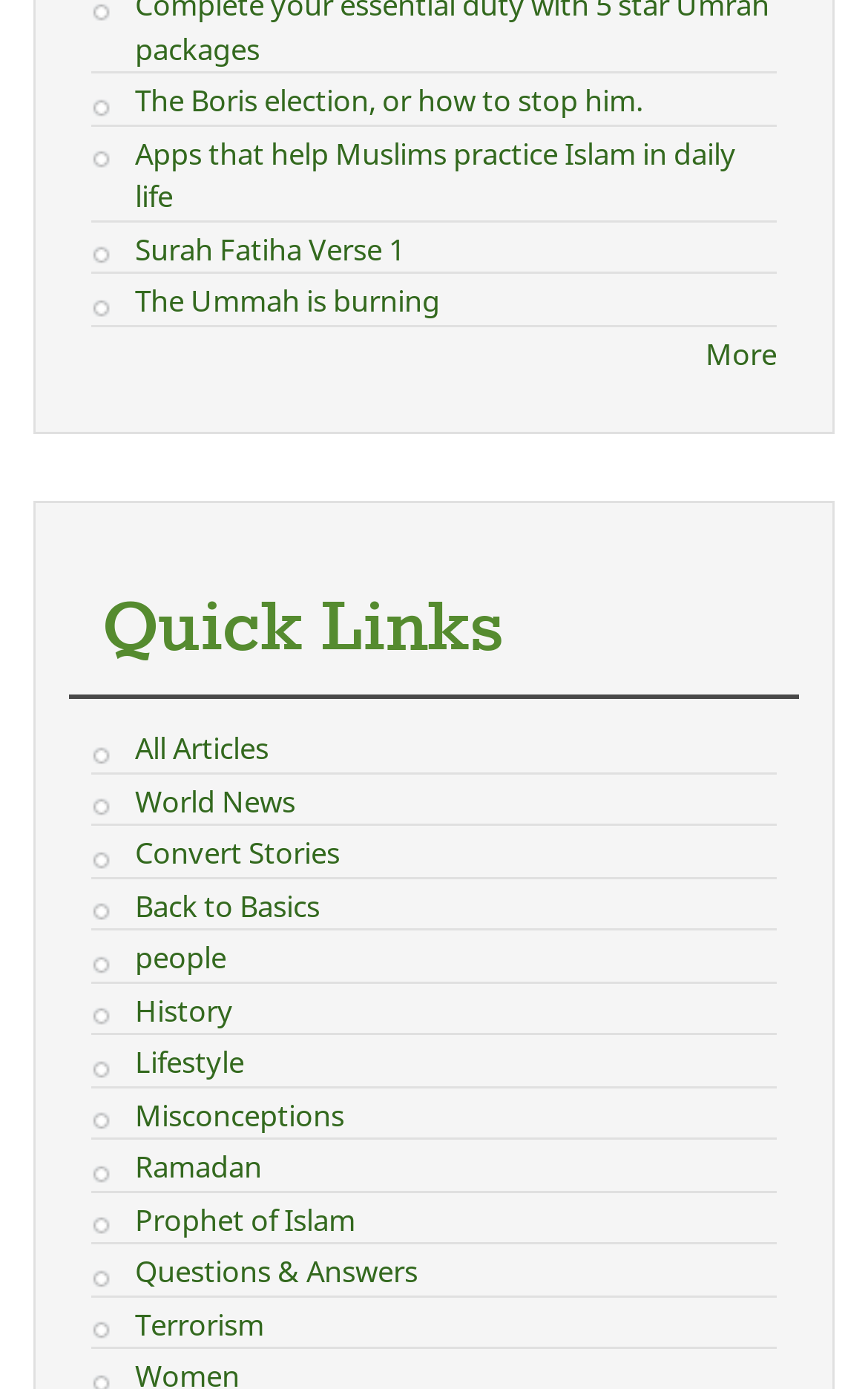Please indicate the bounding box coordinates for the clickable area to complete the following task: "View all articles". The coordinates should be specified as four float numbers between 0 and 1, i.e., [left, top, right, bottom].

[0.155, 0.524, 0.309, 0.553]